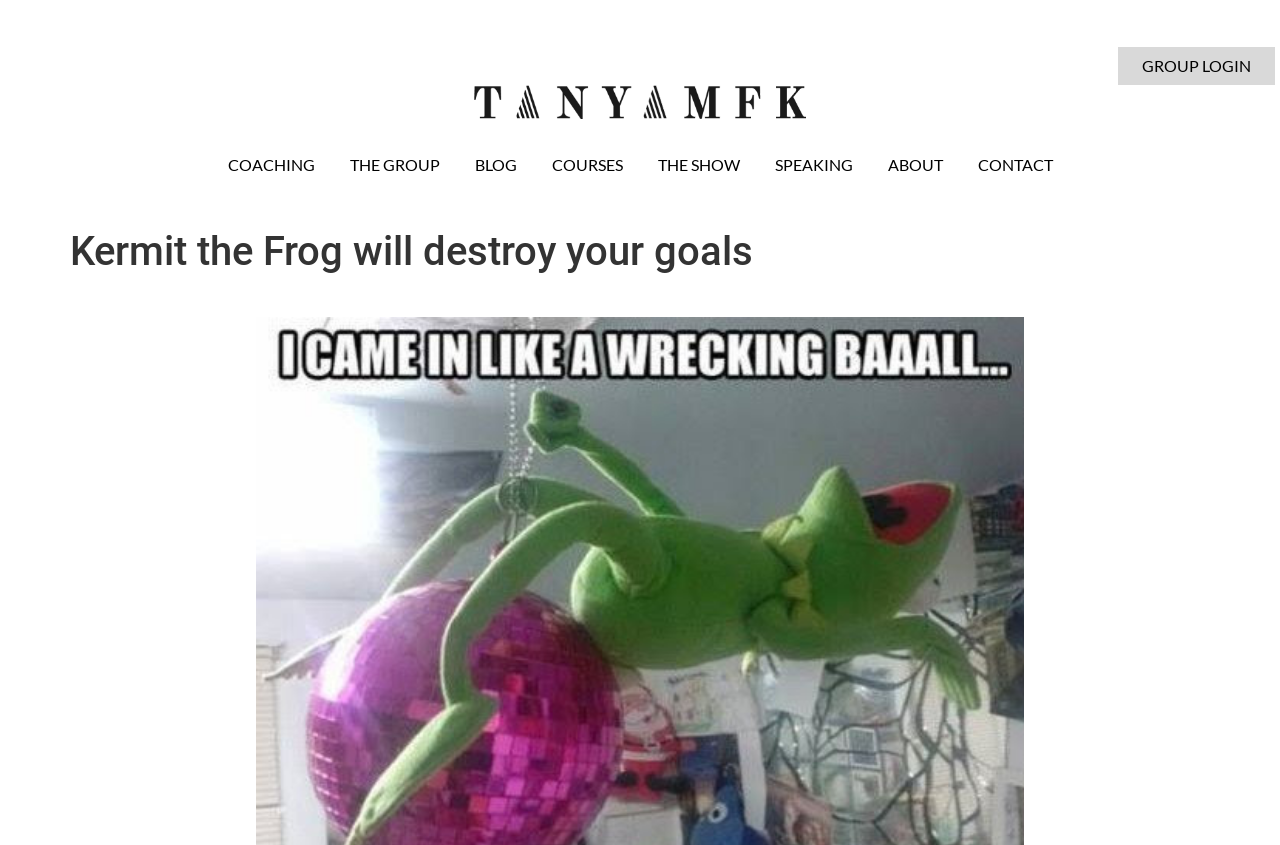How many main sections are available on the website?
Provide a detailed and extensive answer to the question.

The navigation menu has 8 main links: 'COACHING', 'THE GROUP', 'BLOG', 'COURSES', 'THE SHOW', 'SPEAKING', 'ABOUT', and 'CONTACT'. These links likely represent the main sections or categories of content available on the website.